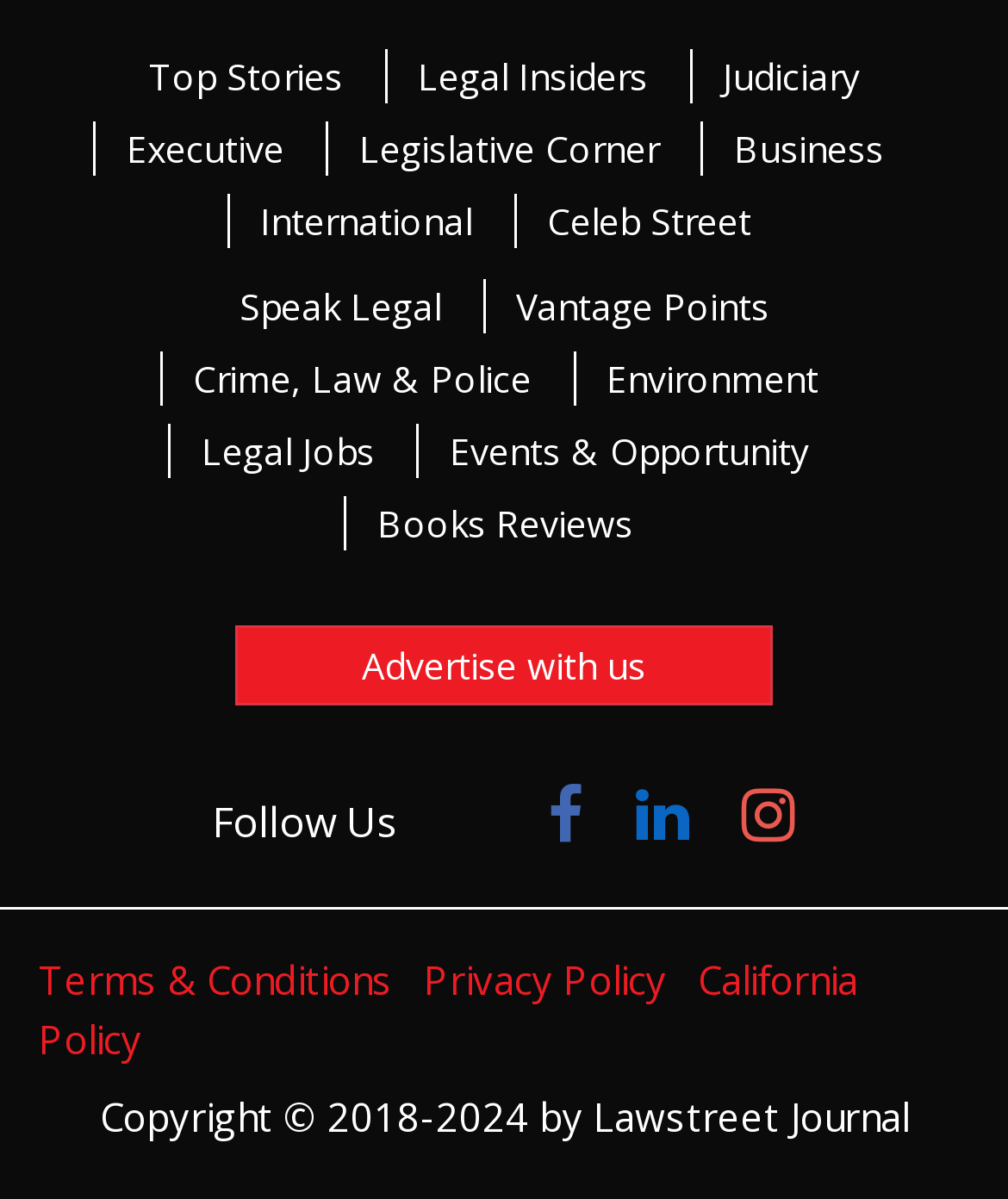Please locate the bounding box coordinates of the element that should be clicked to achieve the given instruction: "View Legal Jobs".

[0.167, 0.353, 0.403, 0.398]